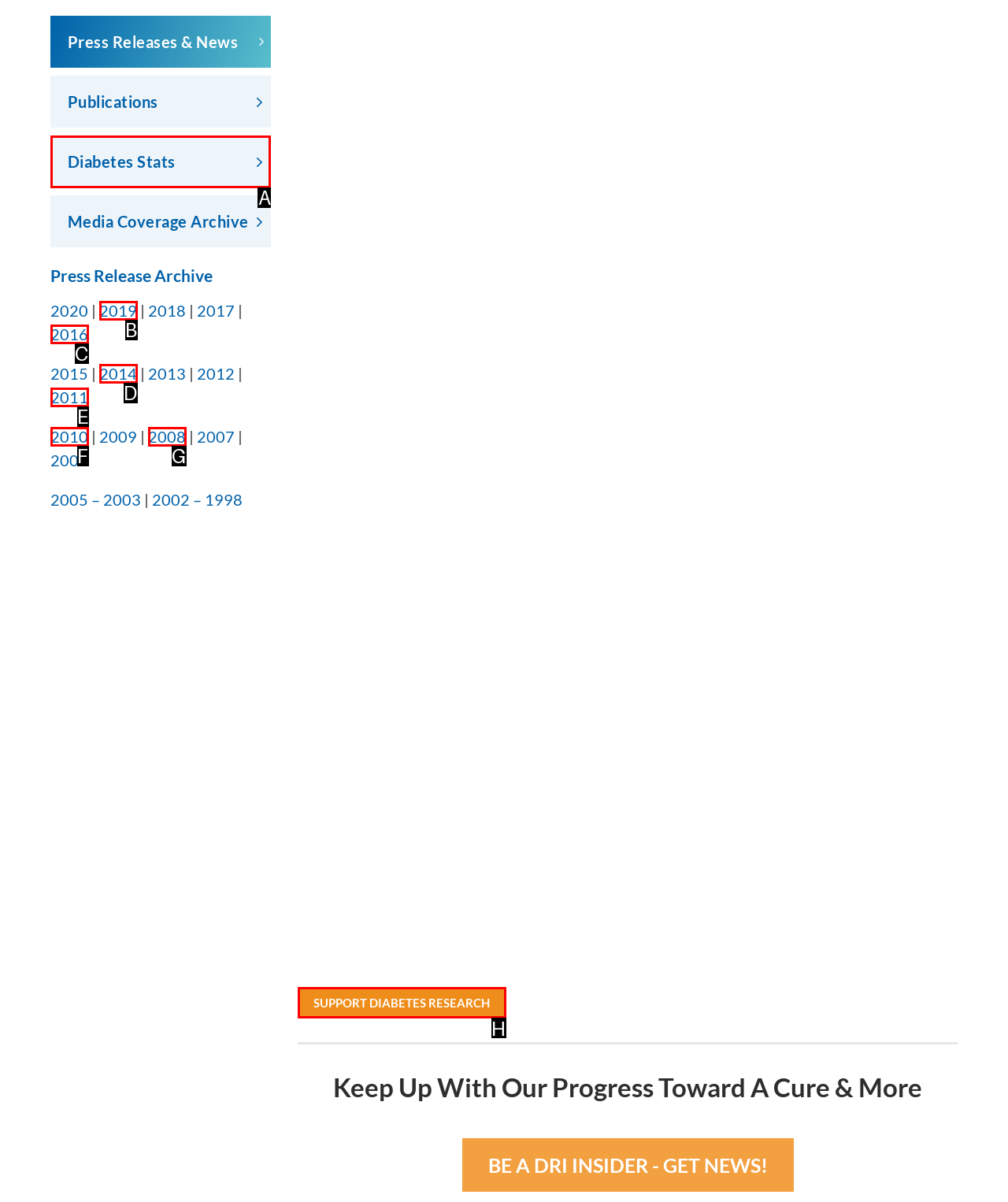Point out the option that aligns with the description: Diabetes Stats
Provide the letter of the corresponding choice directly.

A